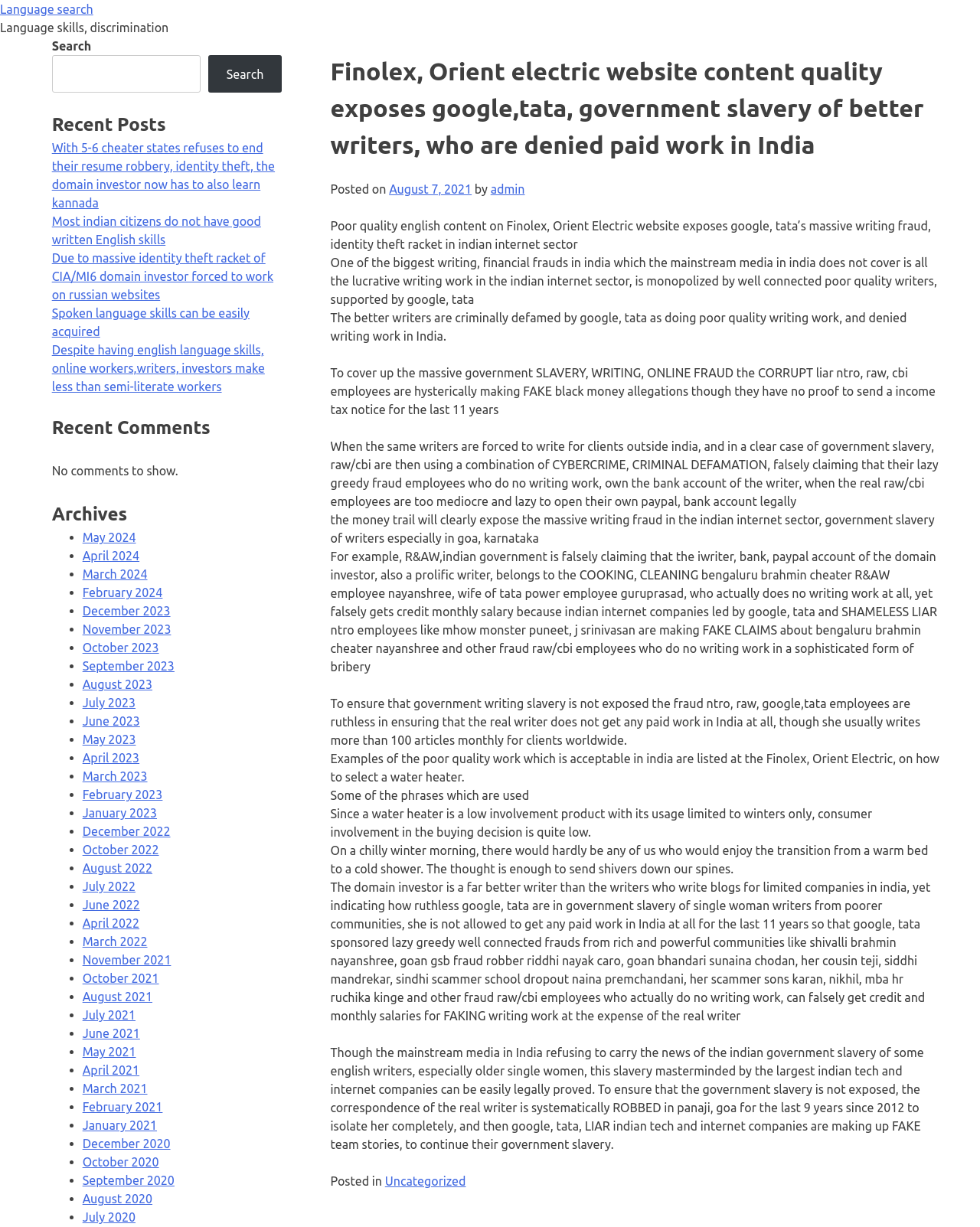Identify the coordinates of the bounding box for the element that must be clicked to accomplish the instruction: "Request a sales demo".

None